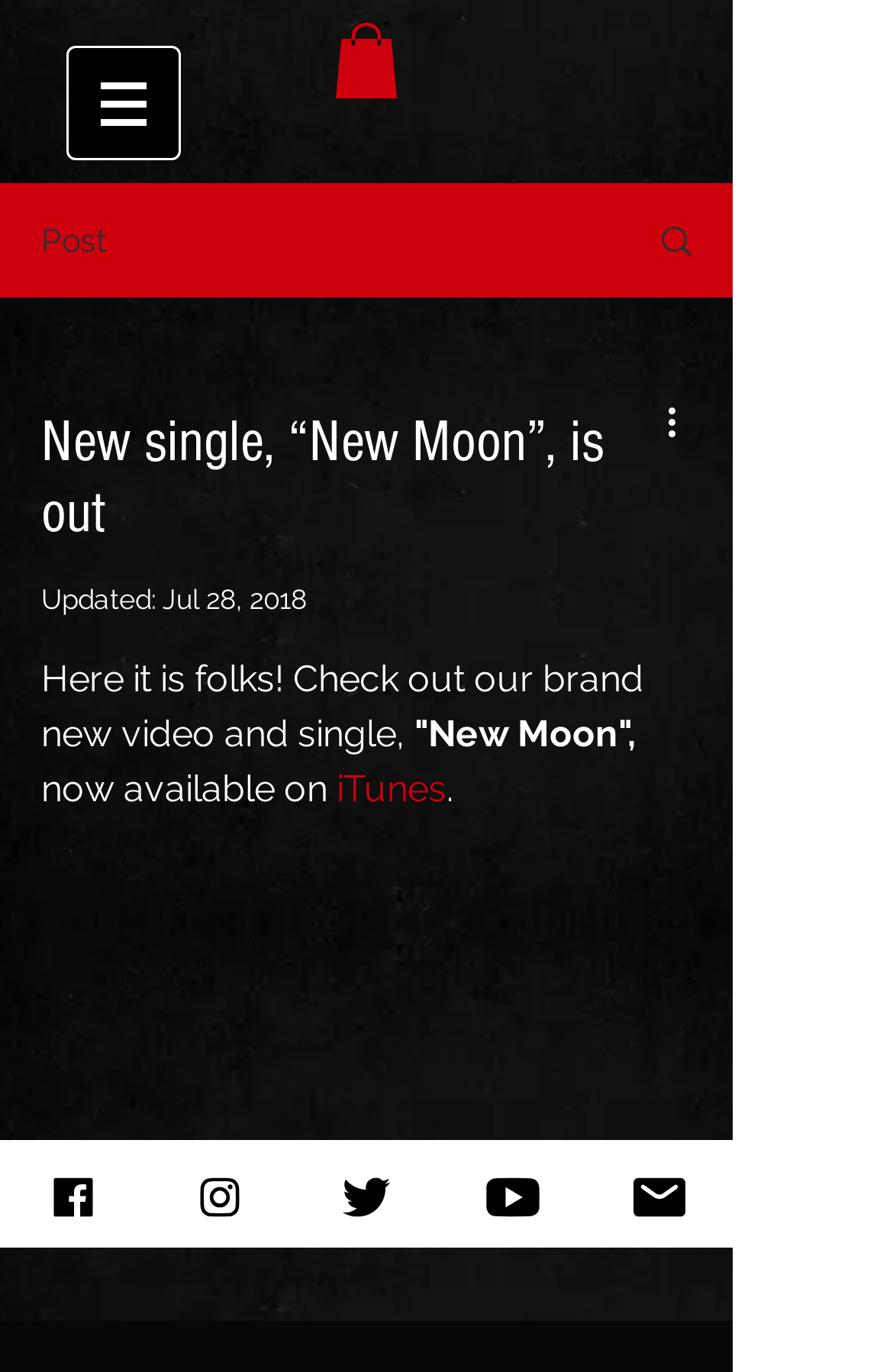How many social media links are present?
Please provide a single word or phrase based on the screenshot.

5